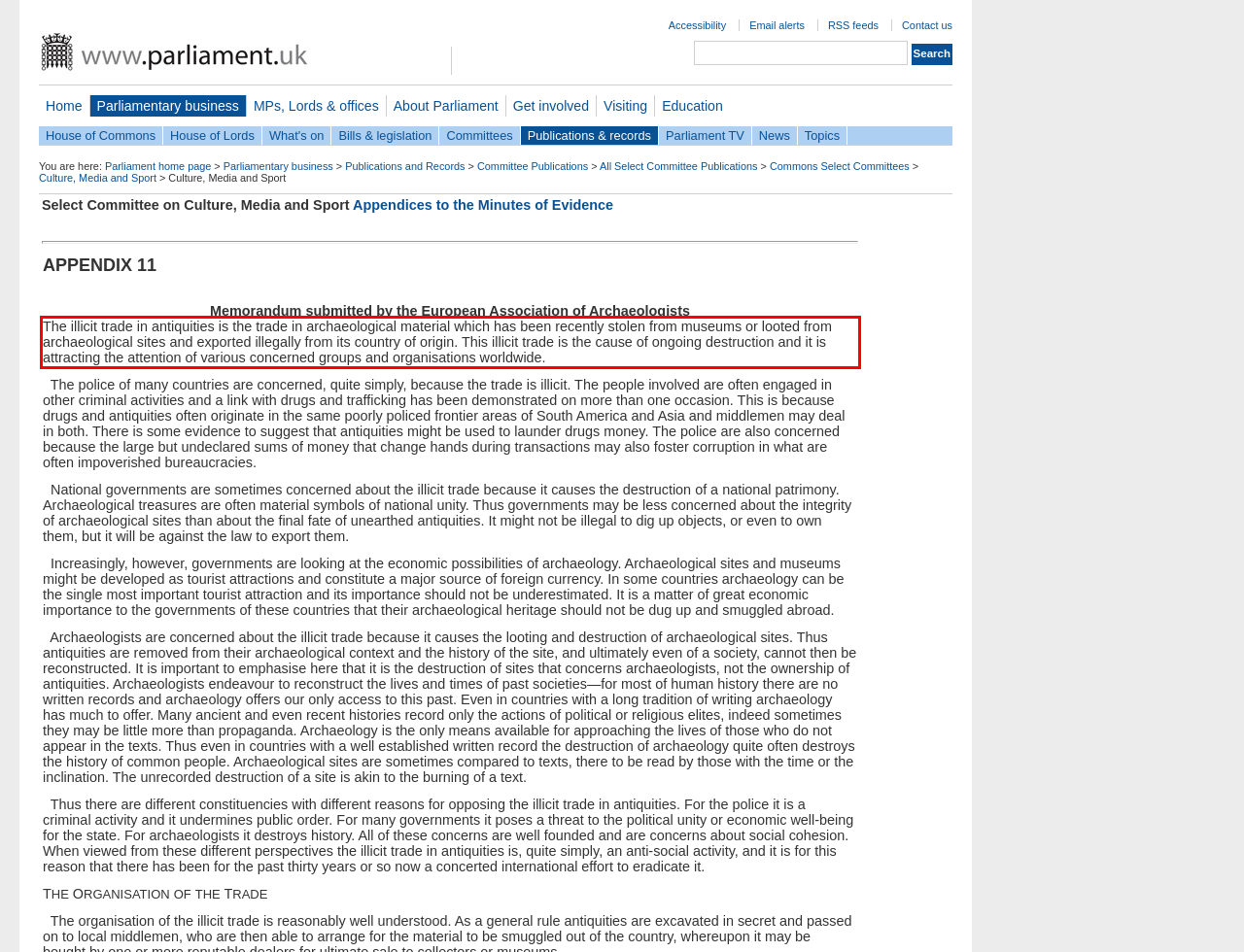With the provided screenshot of a webpage, locate the red bounding box and perform OCR to extract the text content inside it.

The illicit trade in antiquities is the trade in archaeological material which has been recently stolen from museums or looted from archaeological sites and exported illegally from its country of origin. This illicit trade is the cause of ongoing destruction and it is attracting the attention of various concerned groups and organisations worldwide.